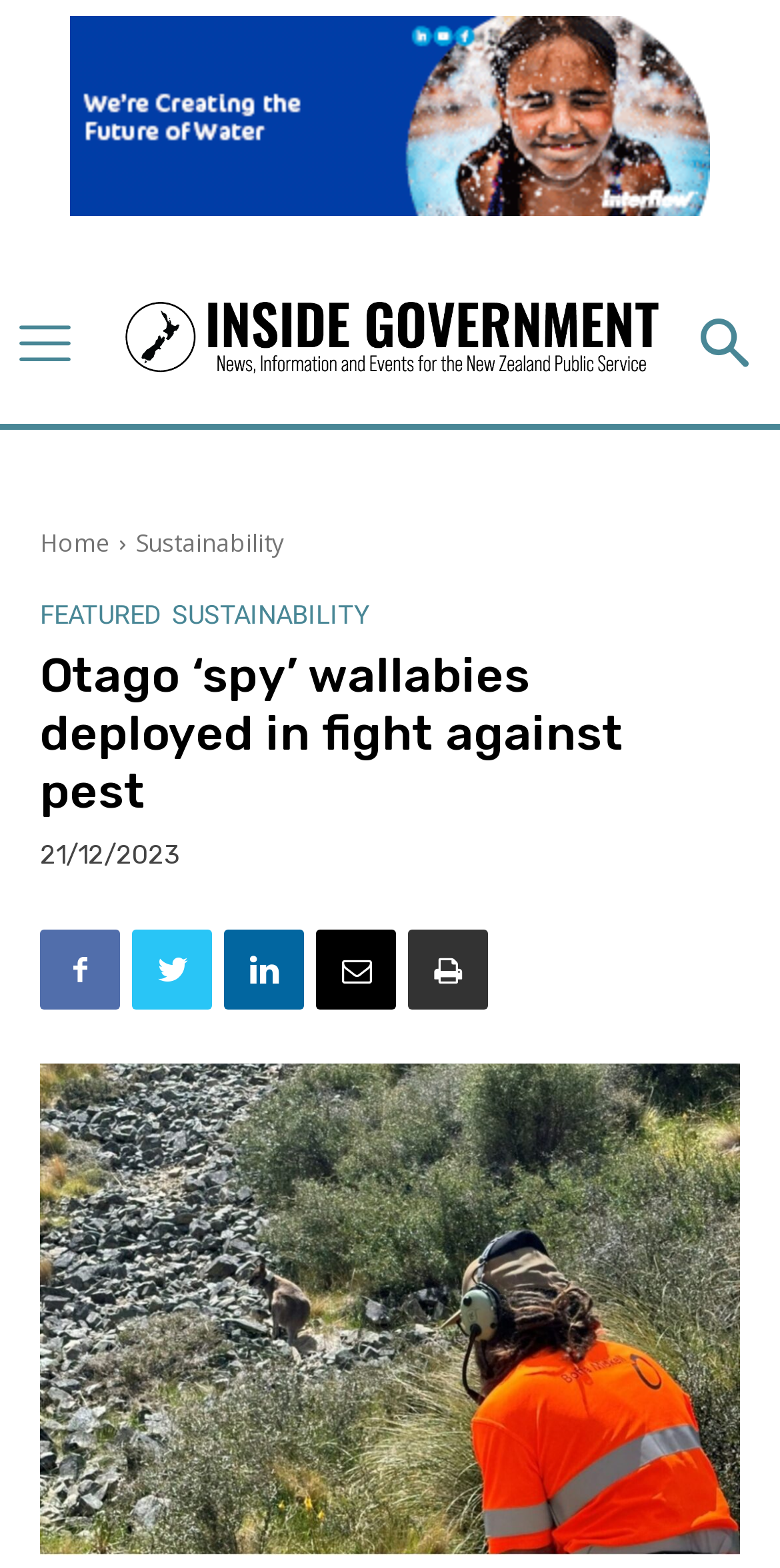Locate the bounding box coordinates of the element's region that should be clicked to carry out the following instruction: "Go to home page". The coordinates need to be four float numbers between 0 and 1, i.e., [left, top, right, bottom].

[0.051, 0.335, 0.141, 0.357]